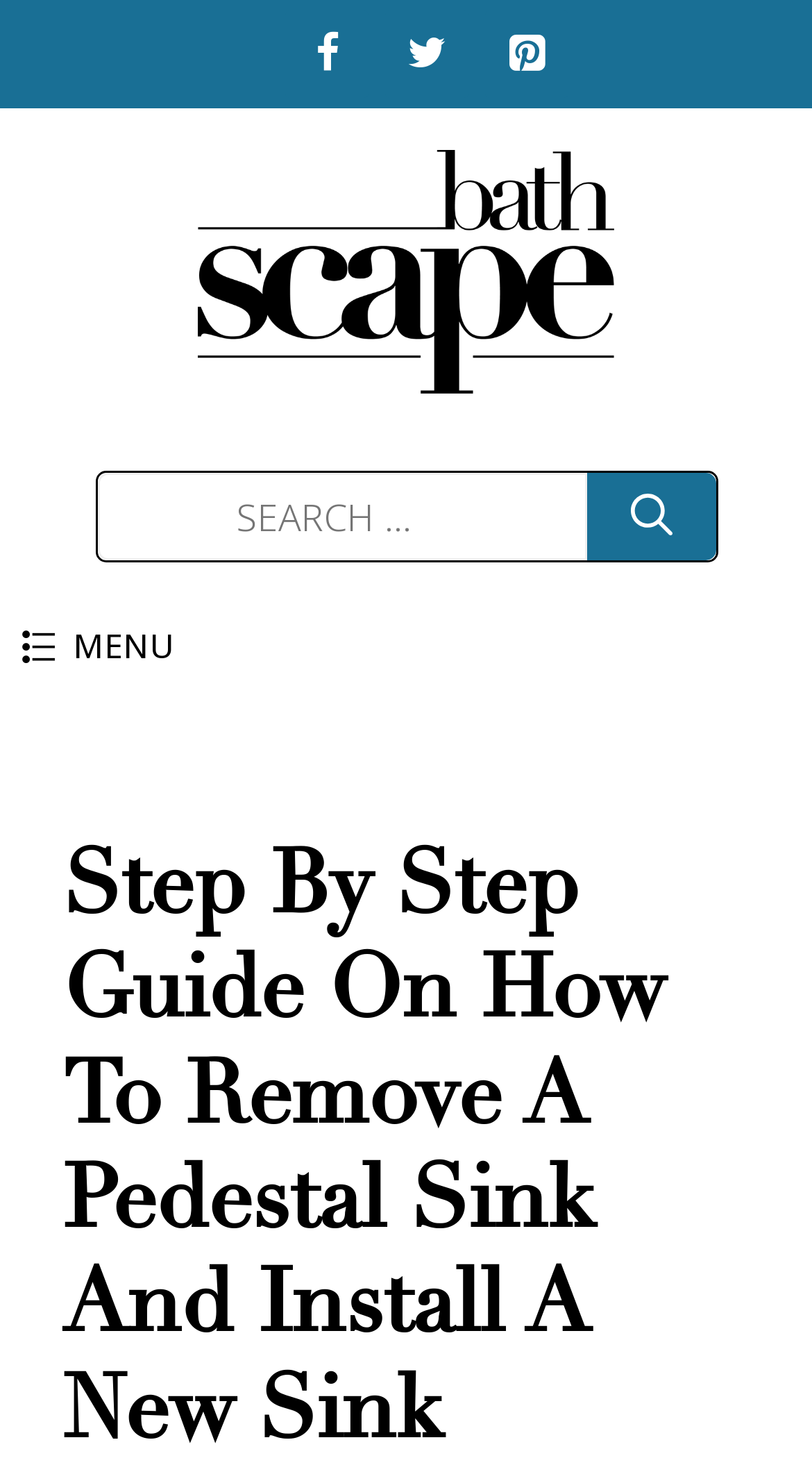Refer to the image and provide a thorough answer to this question:
How many social media links are available?

I counted the number of social media links by looking at the complementary element at the top of the webpage, which contains links to Facebook, Twitter, and Pinterest.